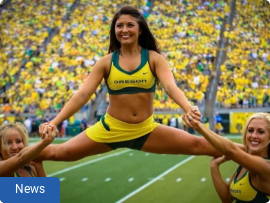Carefully examine the image and provide an in-depth answer to the question: How many cheerleaders are supporting the spirited cheerleader?

The caption states that the spirited cheerleader is confidently supported by two fellow cheerleaders on either side.